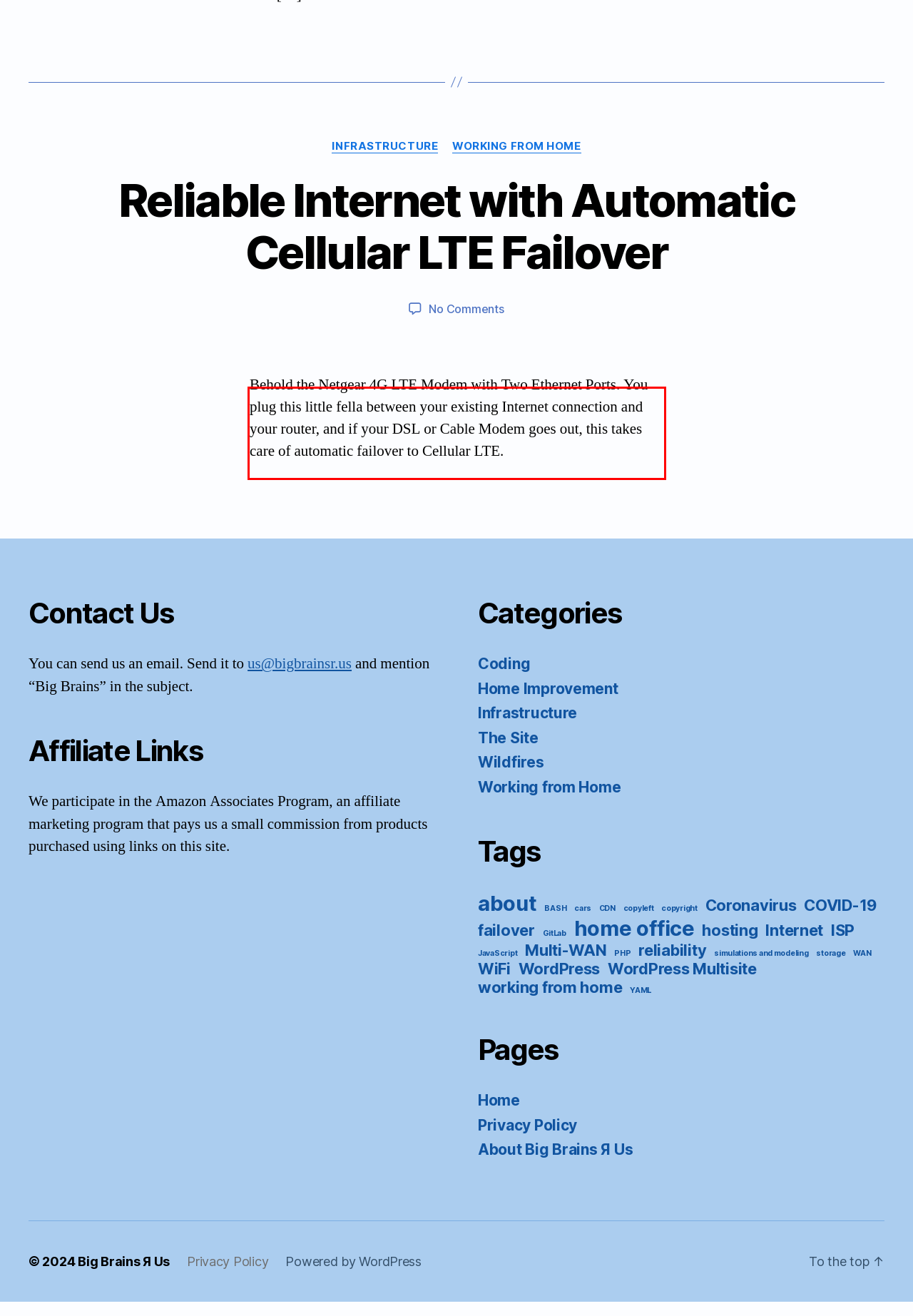Please analyze the provided webpage screenshot and perform OCR to extract the text content from the red rectangle bounding box.

Behold the Netgear 4G LTE Modem with Two Ethernet Ports. You plug this little fella between your existing Internet connection and your router, and if your DSL or Cable Modem goes out, this takes care of automatic failover to Cellular LTE.